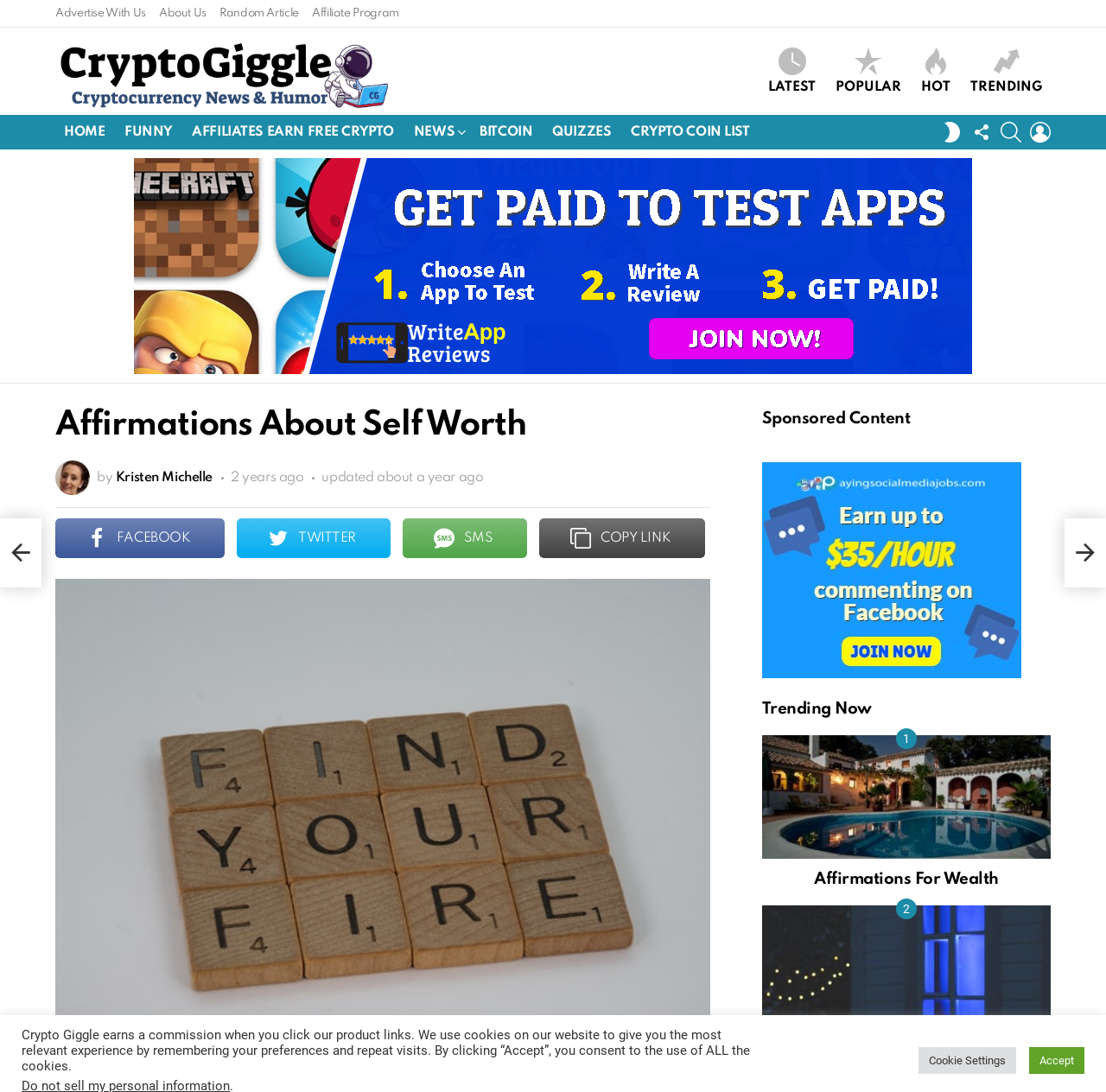With reference to the screenshot, provide a detailed response to the question below:
How many social media links are available for the article 'Affirmations About Self Worth'?

I looked at the article 'Affirmations About Self Worth' and found three social media links, which are 'FACEBOOK', 'TWITTER', and 'SMS'.